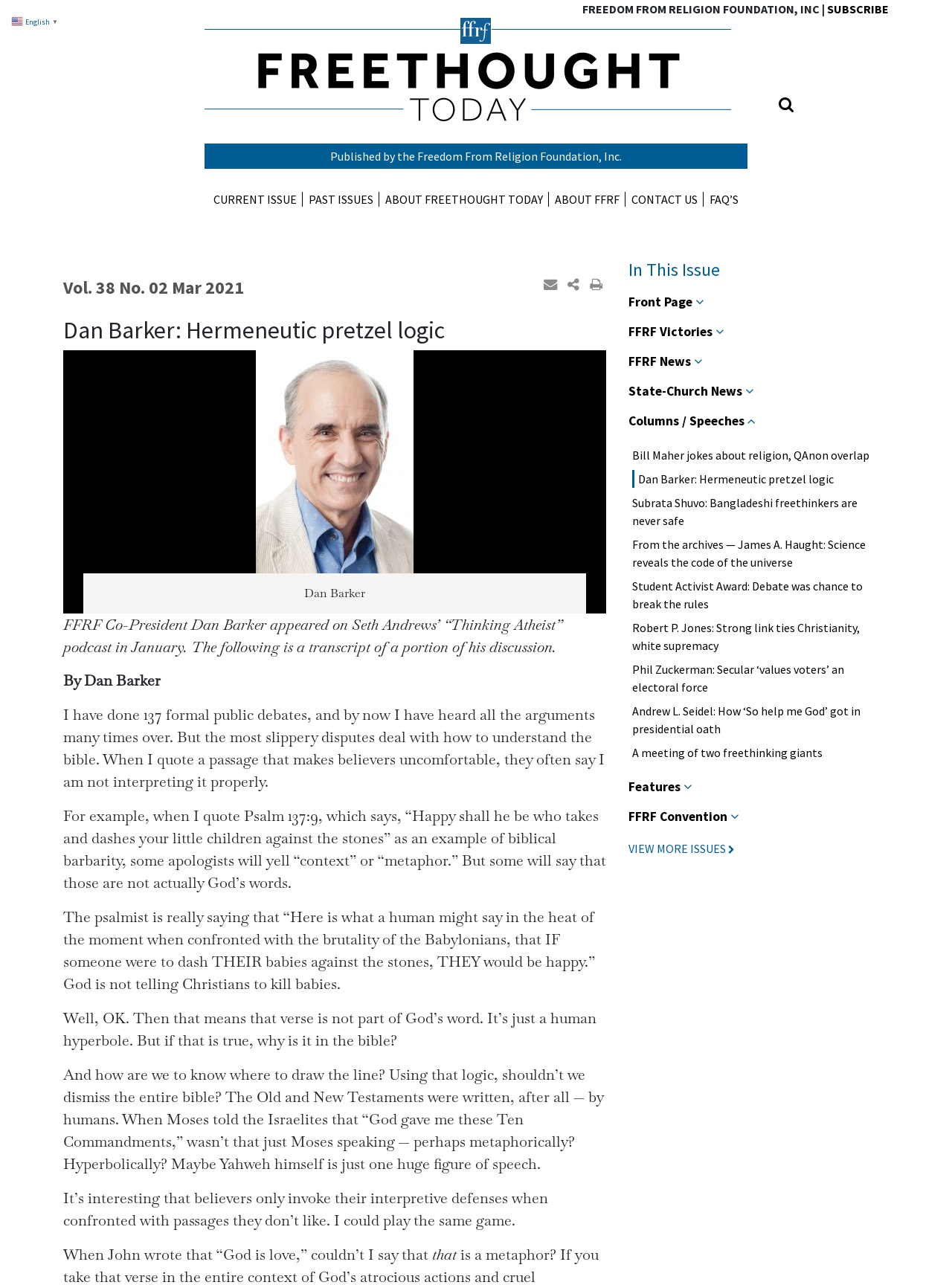Identify the bounding box coordinates of the area that should be clicked in order to complete the given instruction: "Search for something". The bounding box coordinates should be four float numbers between 0 and 1, i.e., [left, top, right, bottom].

None